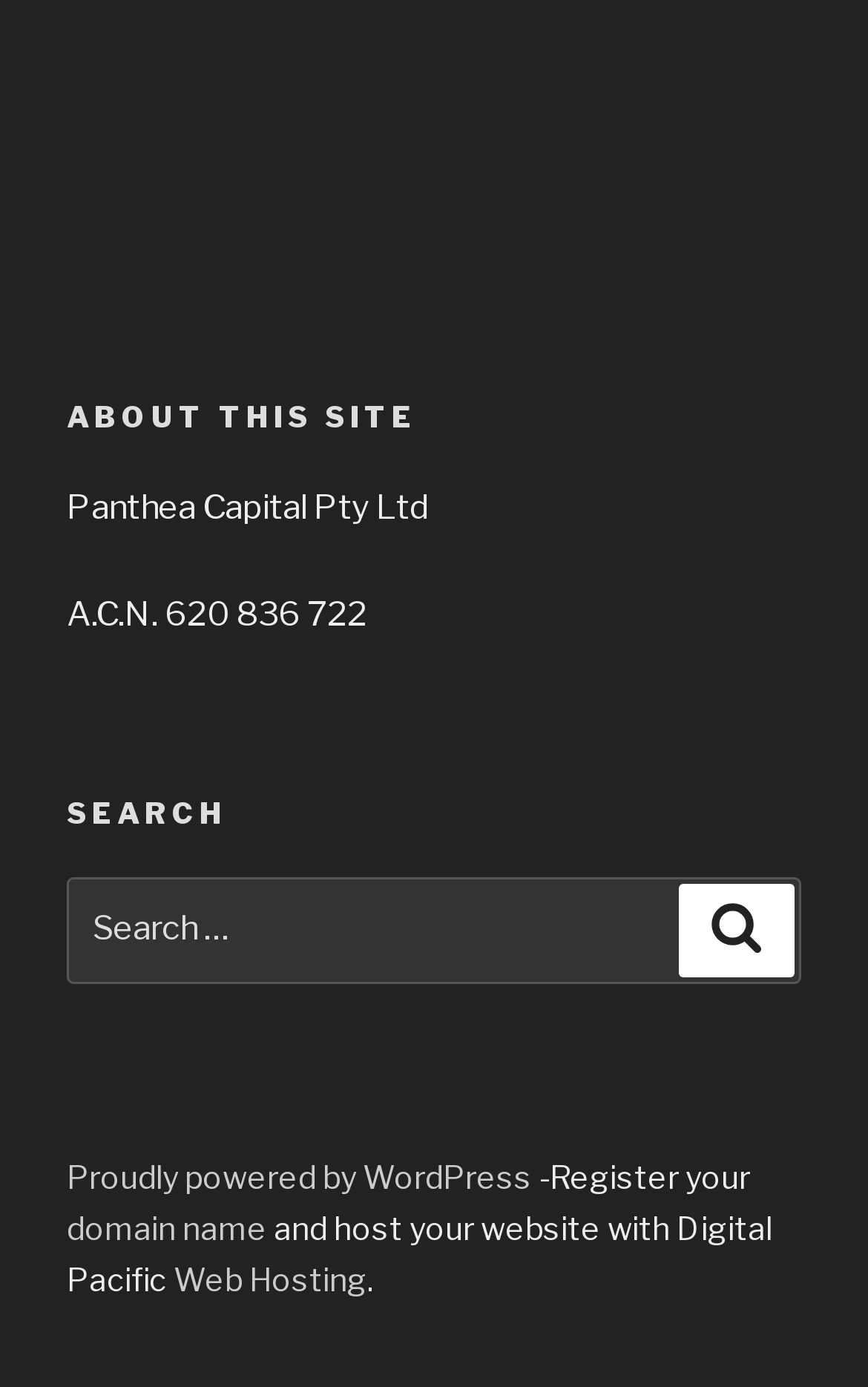Bounding box coordinates are specified in the format (top-left x, top-left y, bottom-right x, bottom-right y). All values are floating point numbers bounded between 0 and 1. Please provide the bounding box coordinate of the region this sentence describes: Search

[0.782, 0.637, 0.915, 0.704]